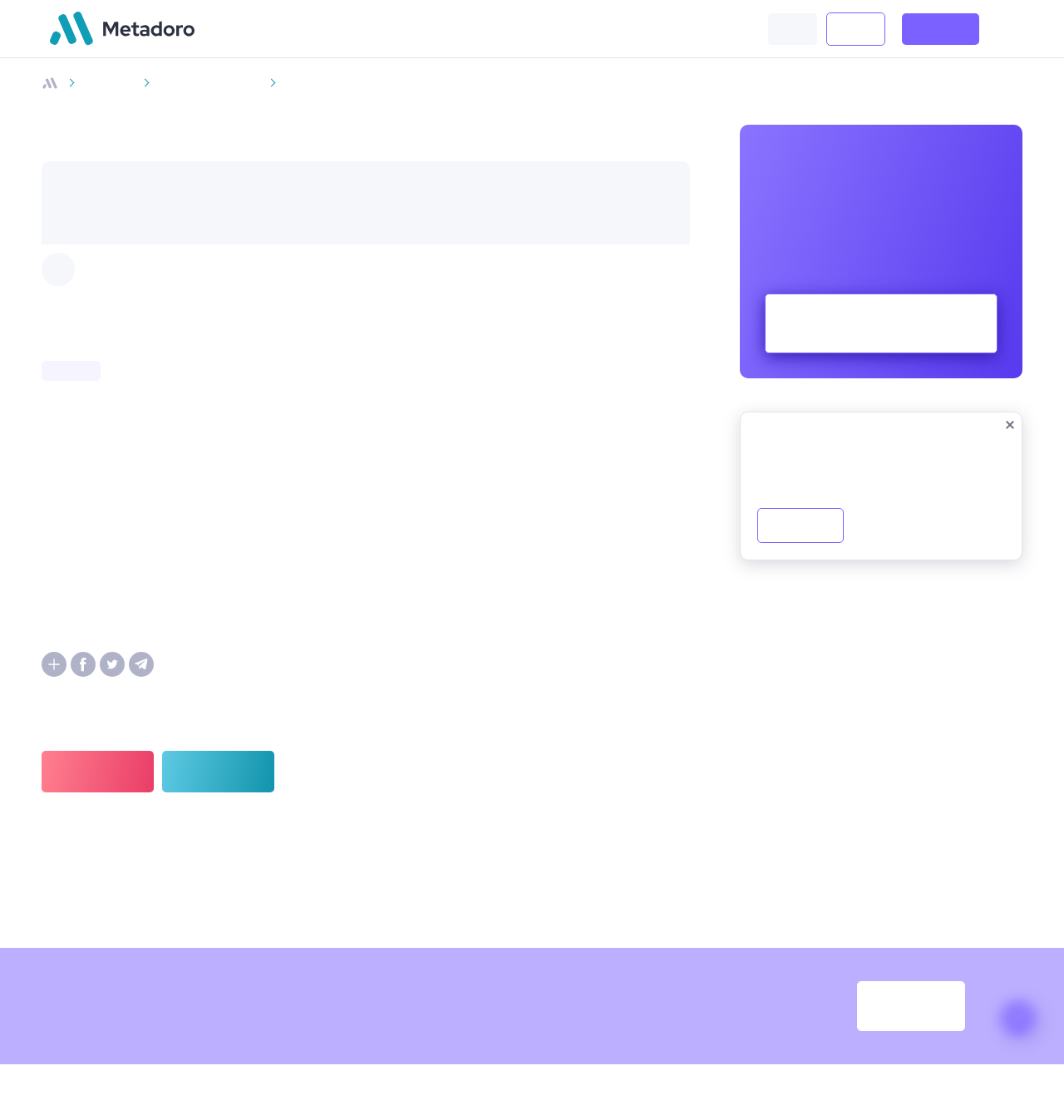Kindly respond to the following question with a single word or a brief phrase: 
What is the disclaimer about?

User-generated content